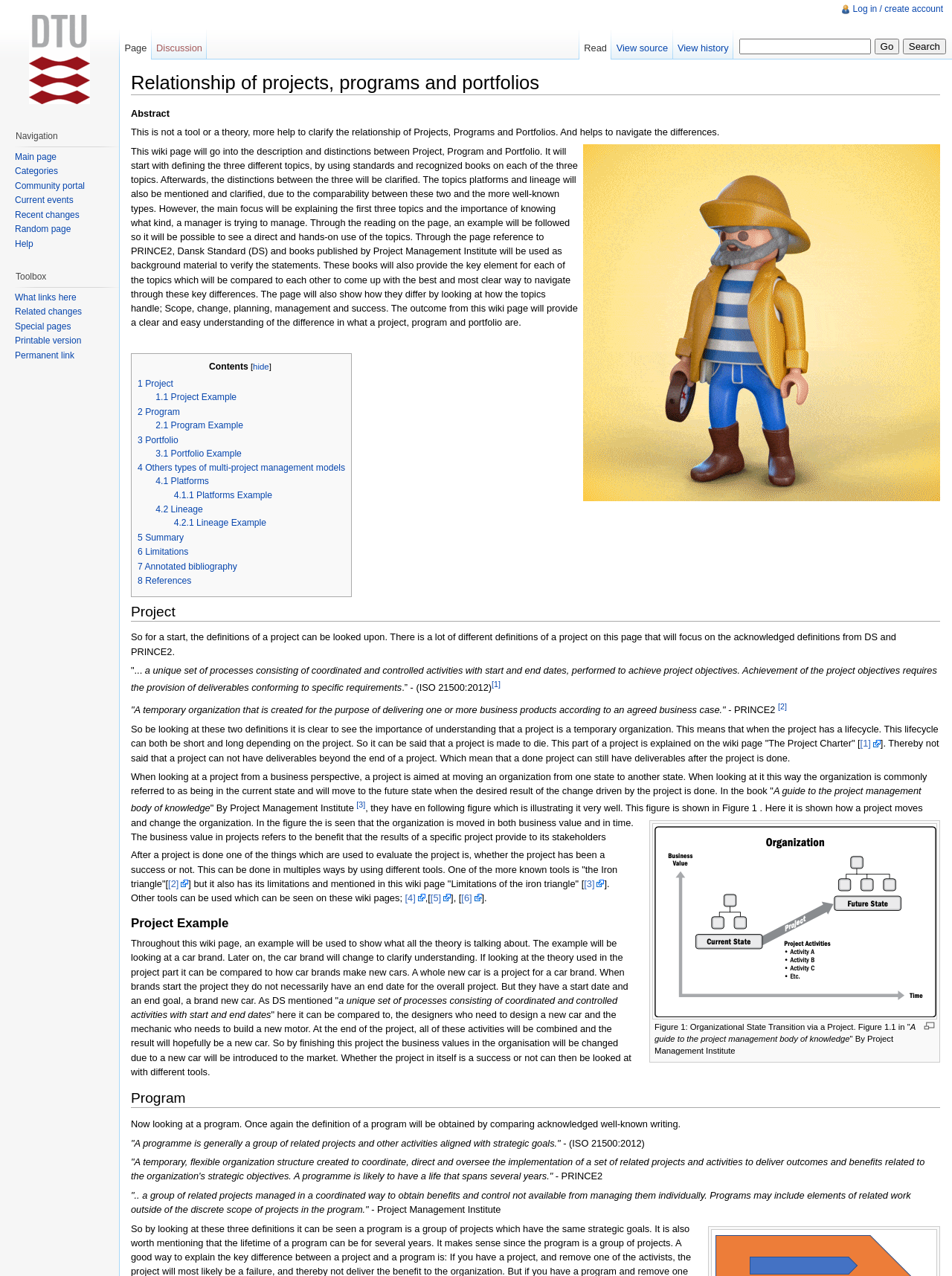Please identify the bounding box coordinates of the area I need to click to accomplish the following instruction: "read project example".

[0.138, 0.735, 0.66, 0.788]